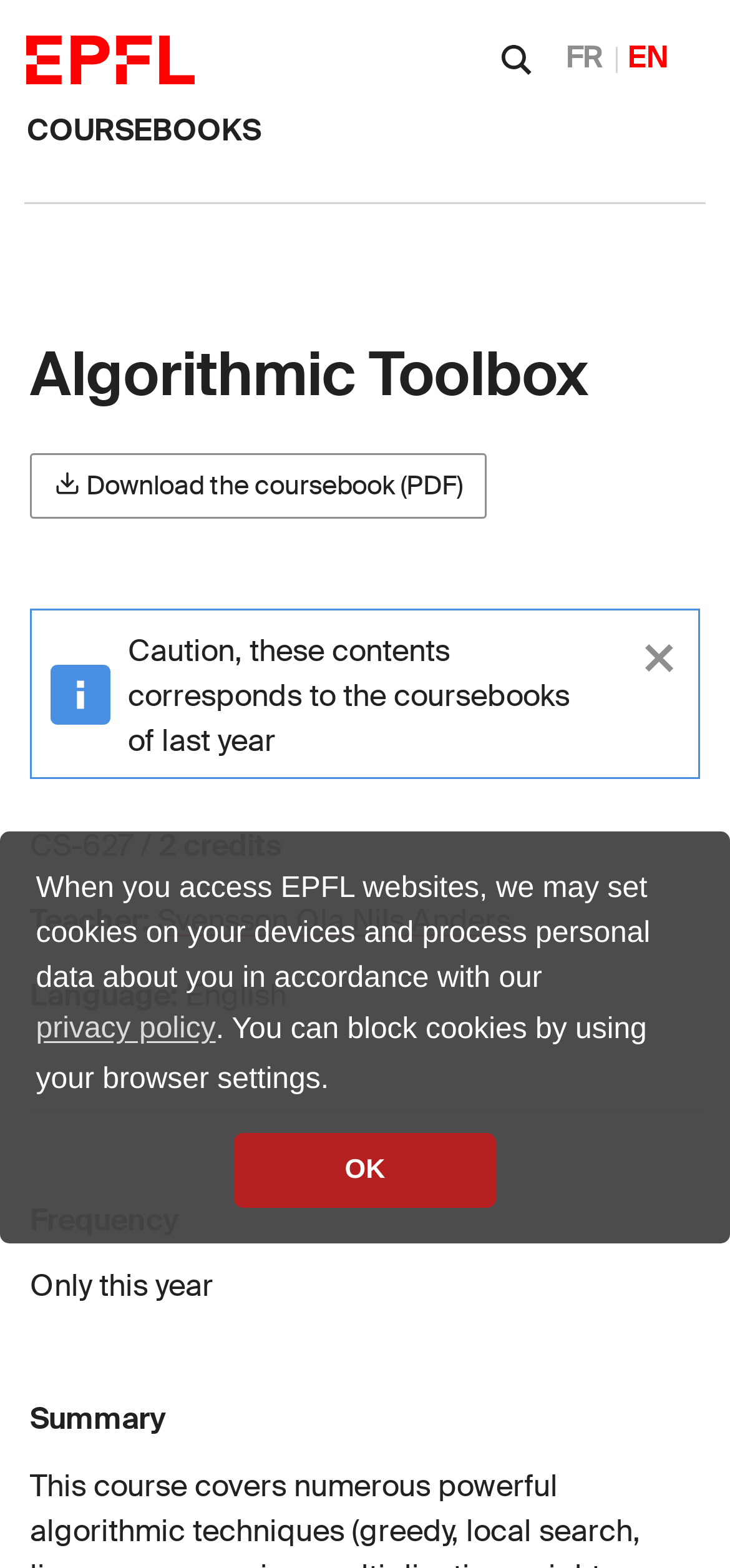Using a single word or phrase, answer the following question: 
Who is the teacher of the course?

Svensson Ola Nils Anders